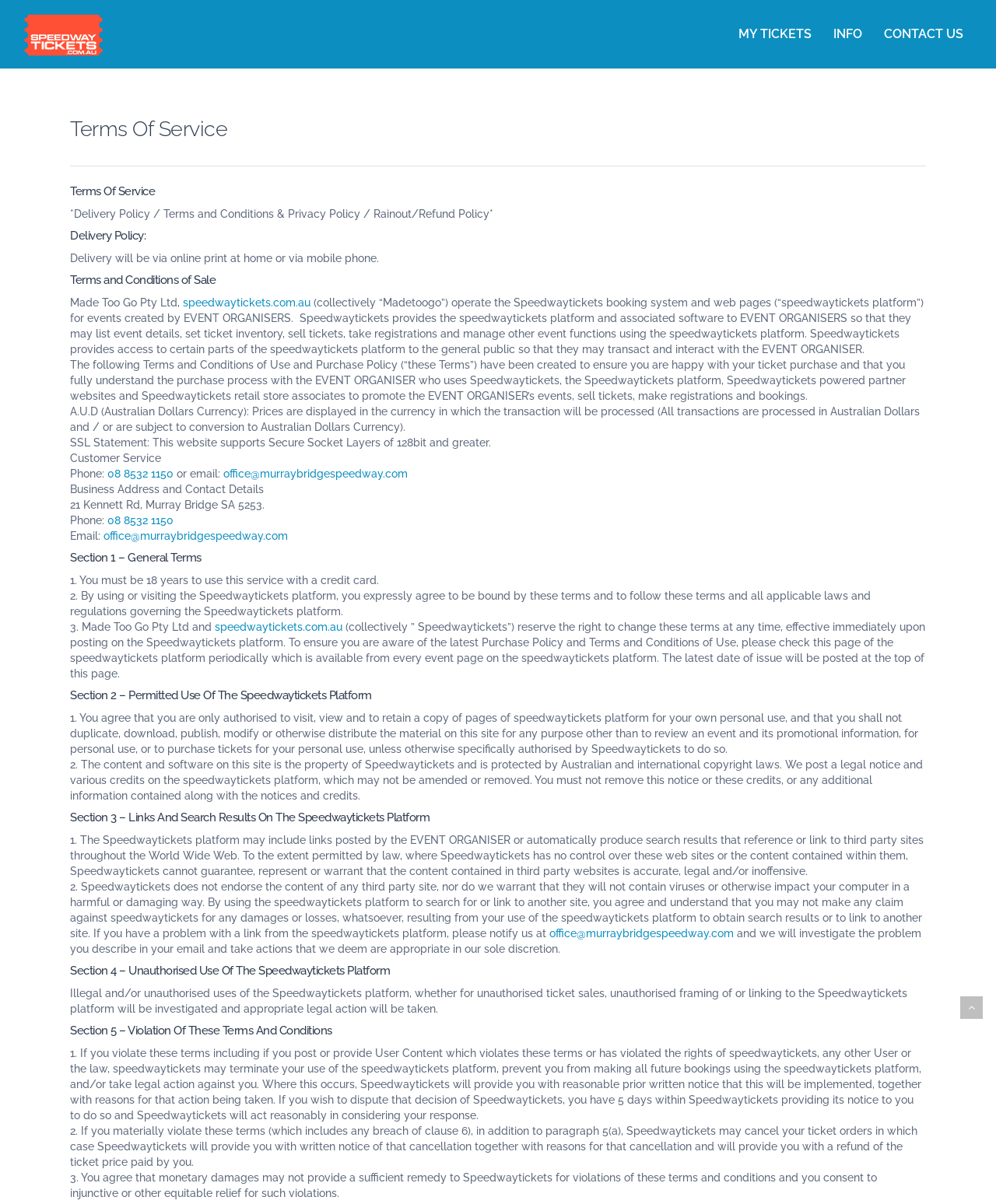Show the bounding box coordinates for the element that needs to be clicked to execute the following instruction: "Click on the 'Home' link". Provide the coordinates in the form of four float numbers between 0 and 1, i.e., [left, top, right, bottom].

None